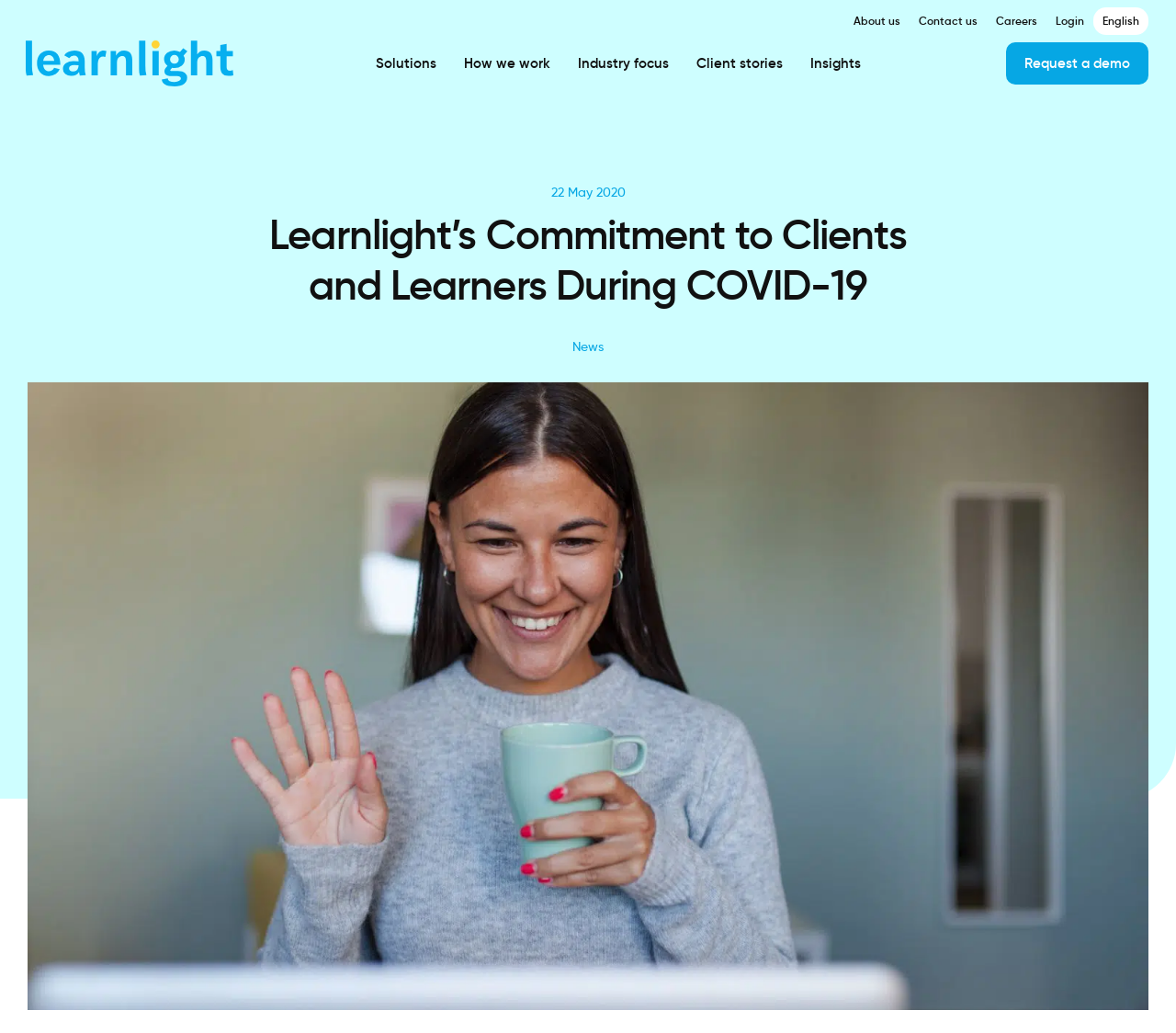Identify the coordinates of the bounding box for the element that must be clicked to accomplish the instruction: "Click on About us".

[0.718, 0.007, 0.773, 0.034]